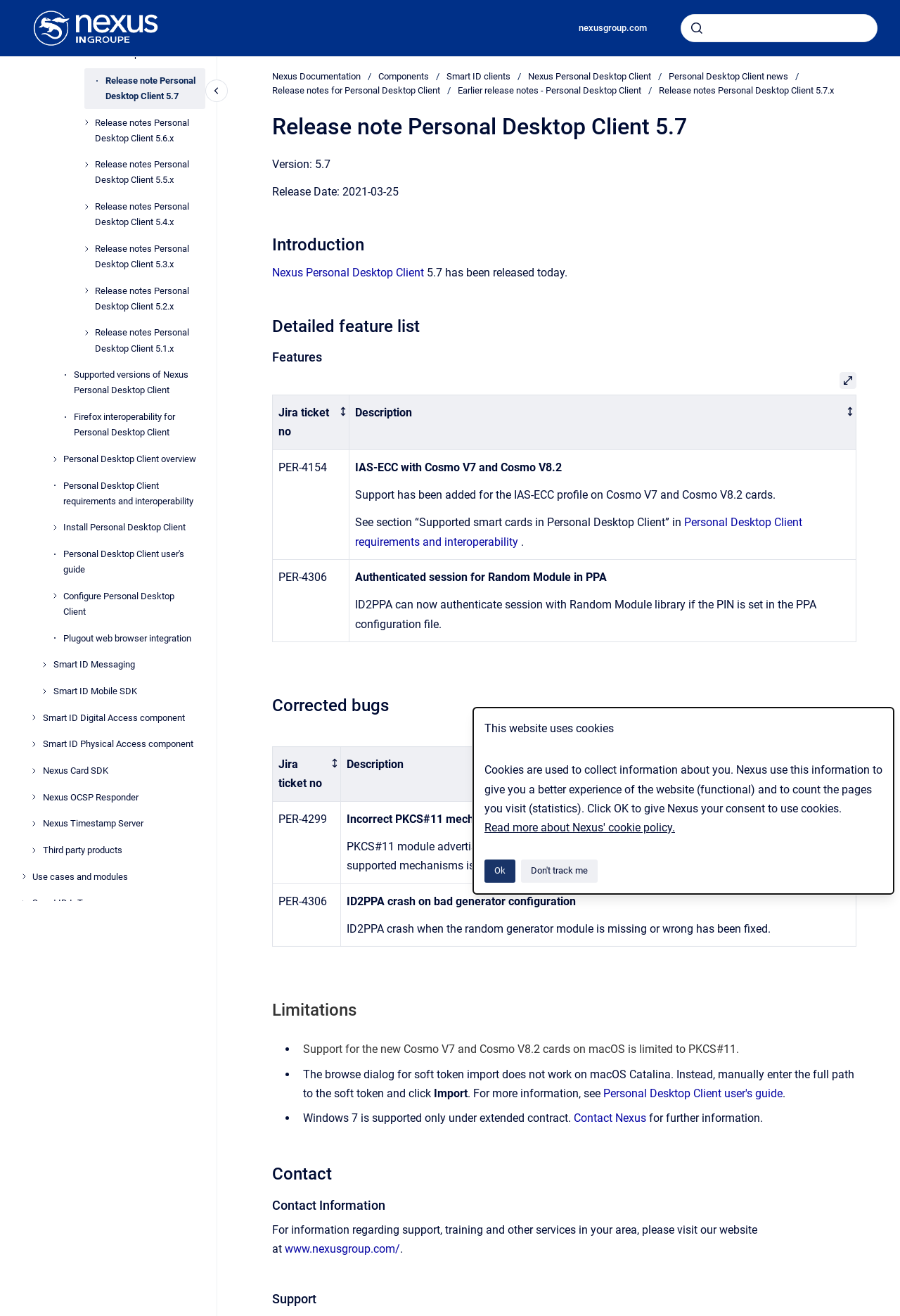What is the release date of Personal Desktop Client 5.7?
Using the image, elaborate on the answer with as much detail as possible.

The release date of Personal Desktop Client 5.7 can be found in the static text 'Release Date: 2021-03-25' which is located below the heading 'Release note Personal Desktop Client 5.7'.